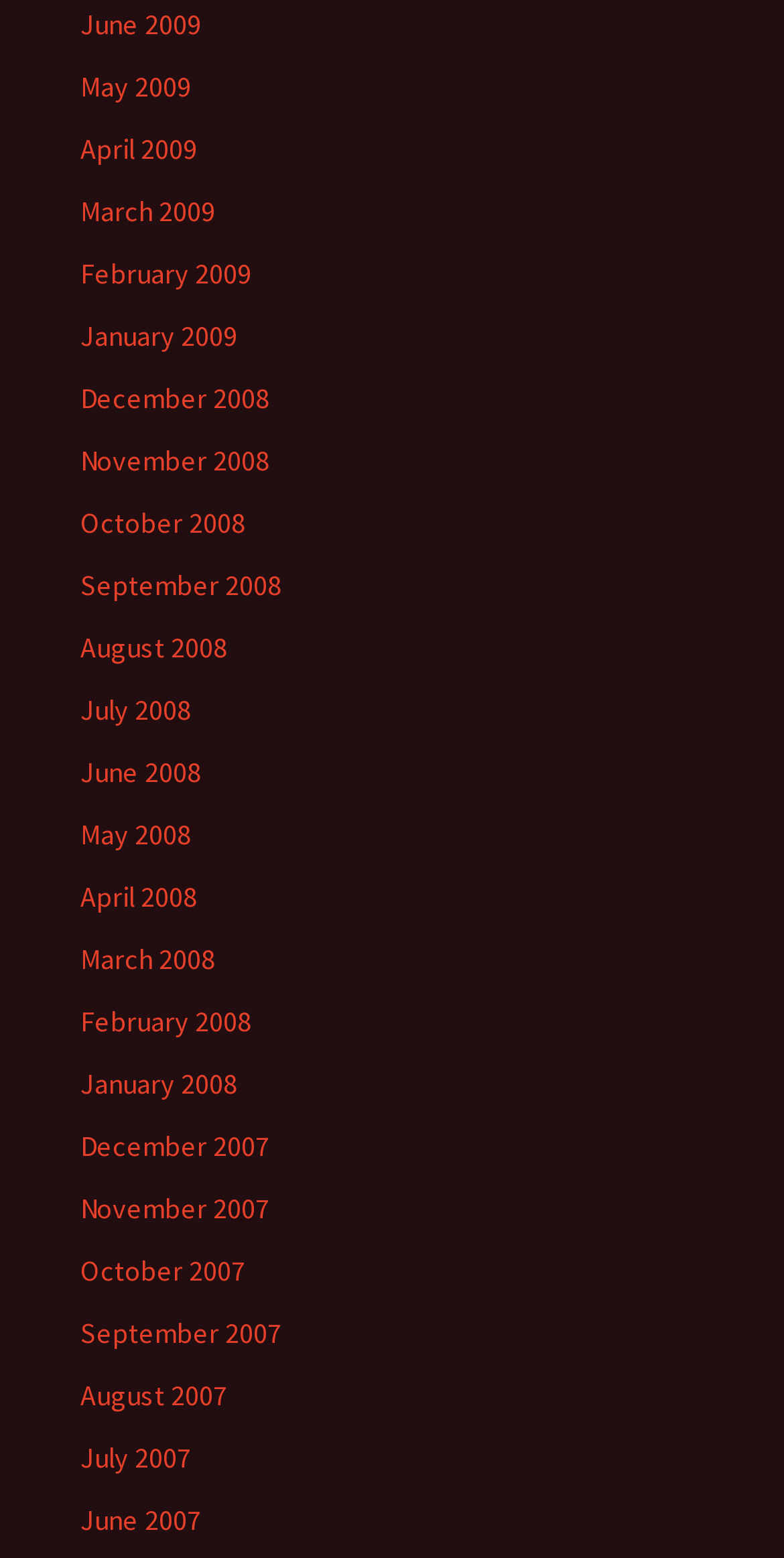Answer the question briefly using a single word or phrase: 
What is the pattern of the month names?

Monthly archives